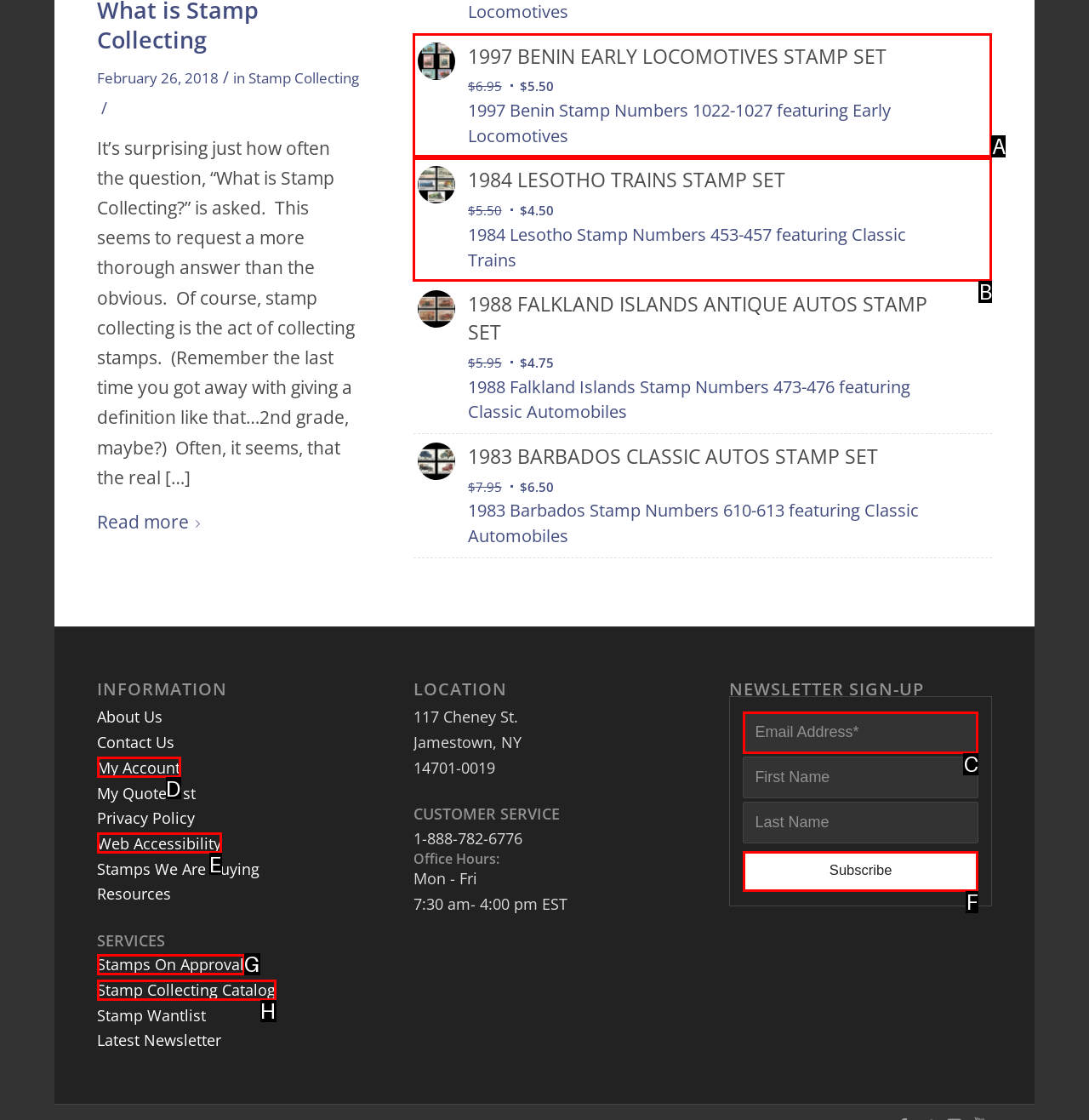Using the description: value="Subscribe"
Identify the letter of the corresponding UI element from the choices available.

F